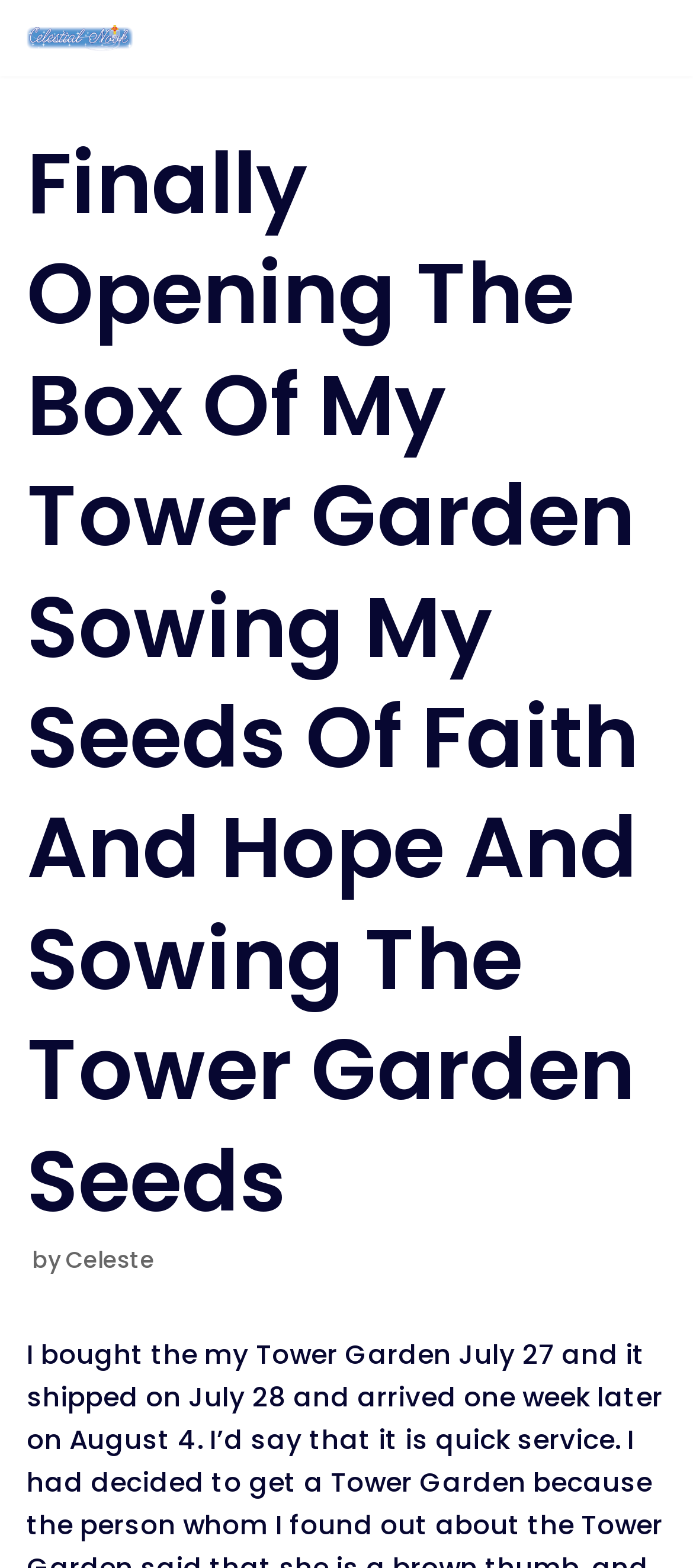Is there a navigation menu on the webpage?
Give a comprehensive and detailed explanation for the question.

I found a button element with the text 'Navigation Menu', which indicates that there is a navigation menu on the webpage.